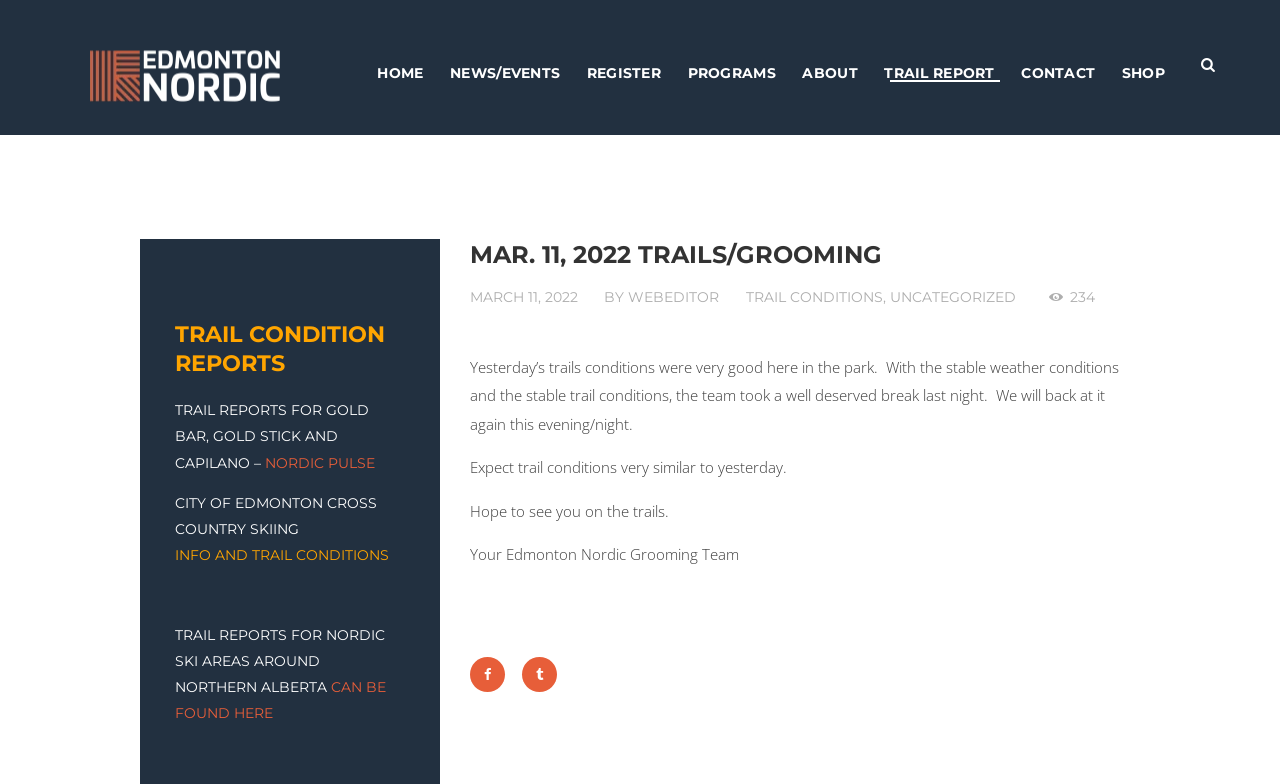Please determine the bounding box coordinates for the UI element described here. Use the format (top-left x, top-left y, bottom-right x, bottom-right y) with values bounded between 0 and 1: Trail Conditions

[0.583, 0.368, 0.69, 0.391]